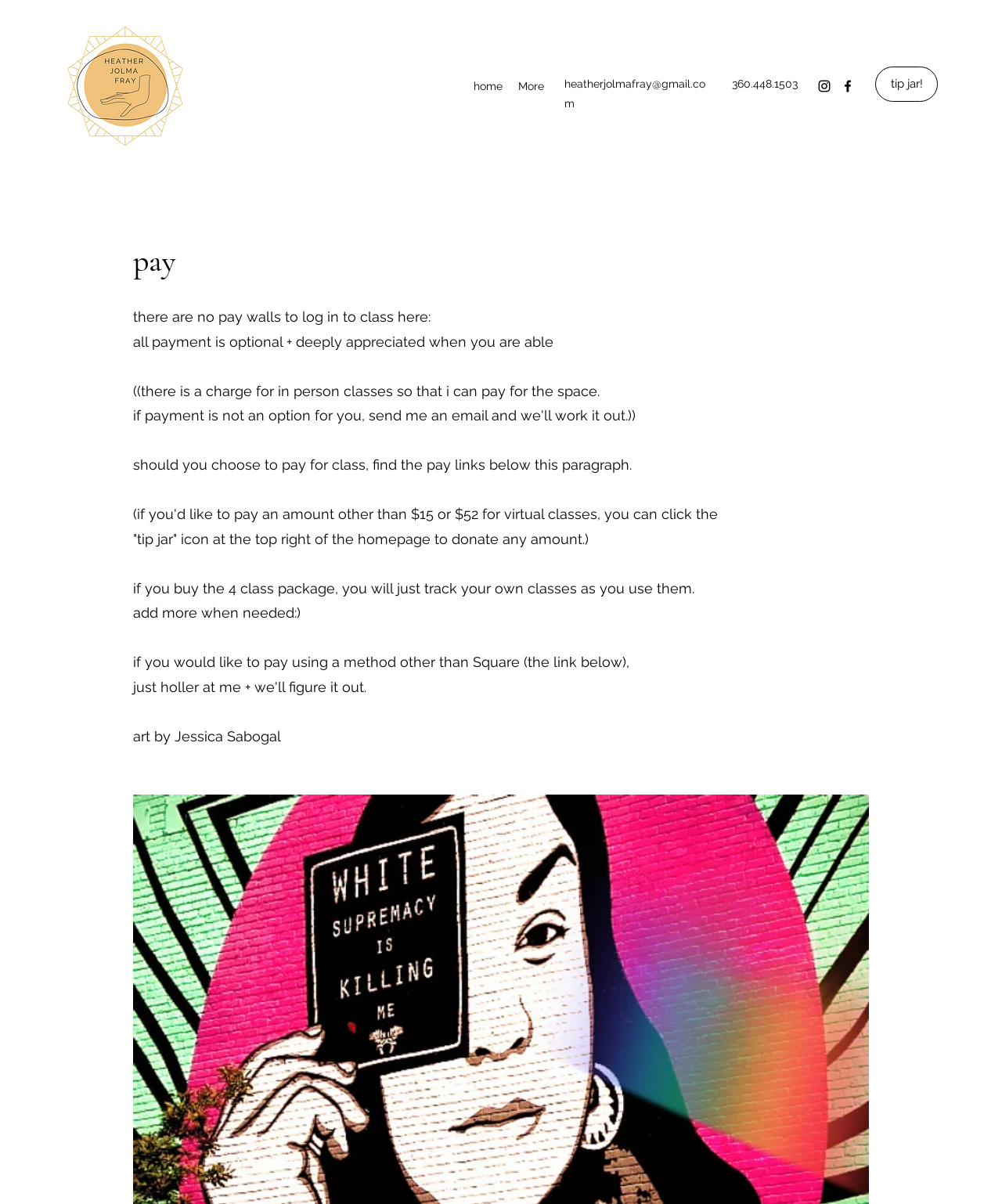Provide the bounding box for the UI element matching this description: "tip jar!".

[0.873, 0.055, 0.936, 0.085]